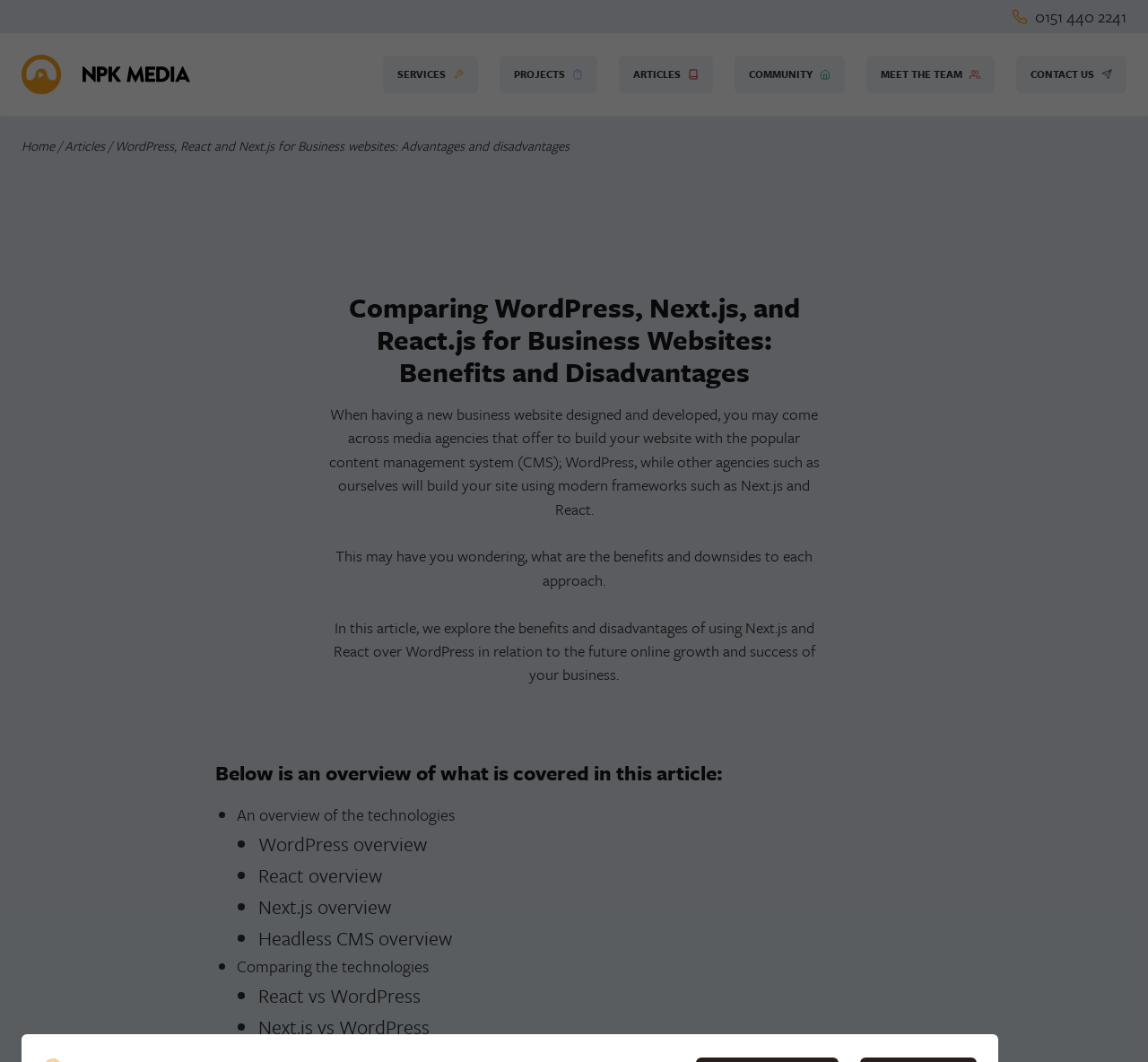Using the webpage screenshot, find the UI element described by 0151 440 2241. Provide the bounding box coordinates in the format (top-left x, top-left y, bottom-right x, bottom-right y), ensuring all values are floating point numbers between 0 and 1.

[0.902, 0.003, 0.981, 0.028]